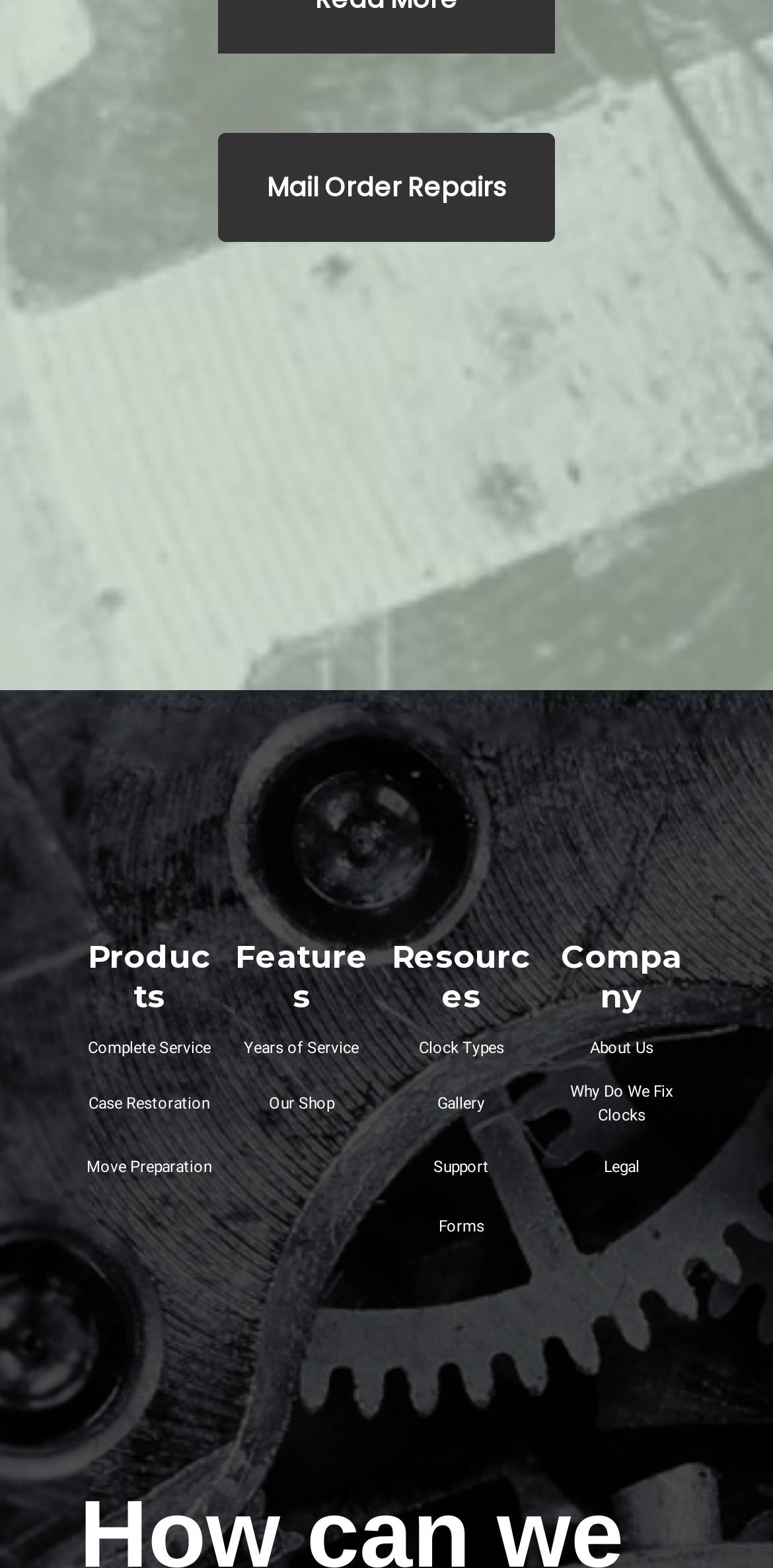Given the description of the UI element: "Mail Order Repairs", predict the bounding box coordinates in the form of [left, top, right, bottom], with each value being a float between 0 and 1.

[0.282, 0.085, 0.718, 0.154]